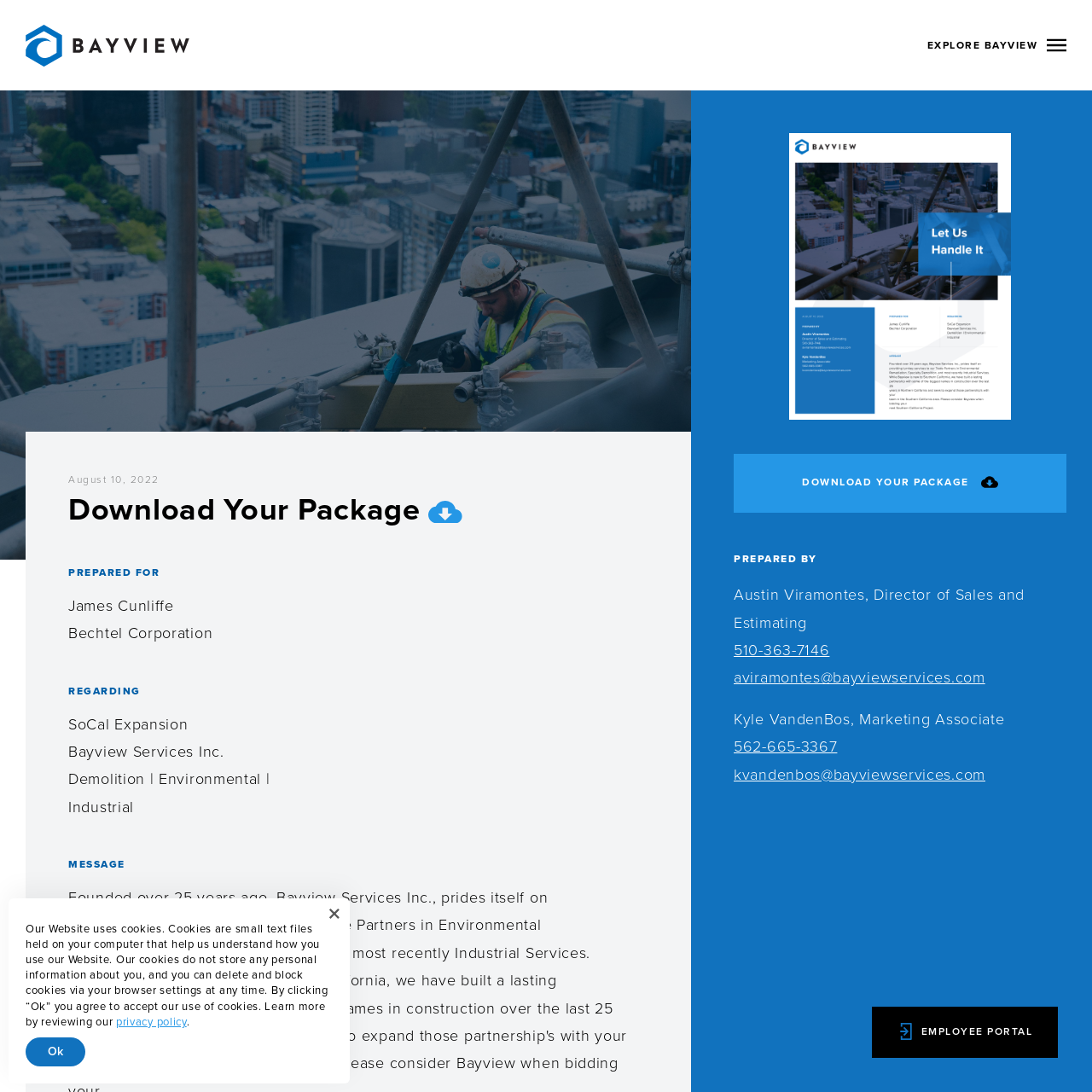Highlight the bounding box coordinates of the element that should be clicked to carry out the following instruction: "Explore Bayview". The coordinates must be given as four float numbers ranging from 0 to 1, i.e., [left, top, right, bottom].

[0.849, 0.037, 0.95, 0.046]